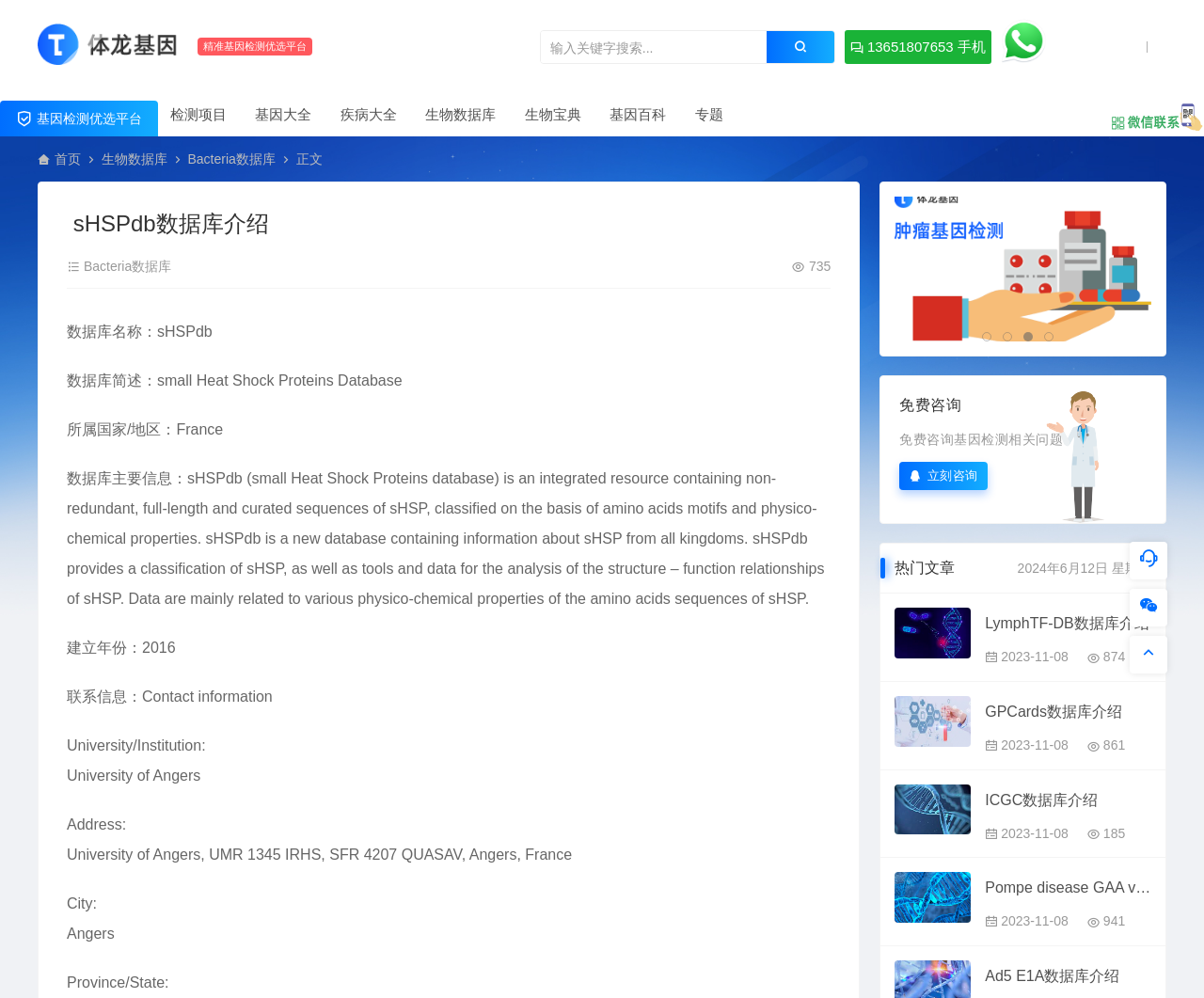Determine the bounding box coordinates for the UI element matching this description: "微信客服 精准基因检测".

[0.938, 0.59, 0.97, 0.627]